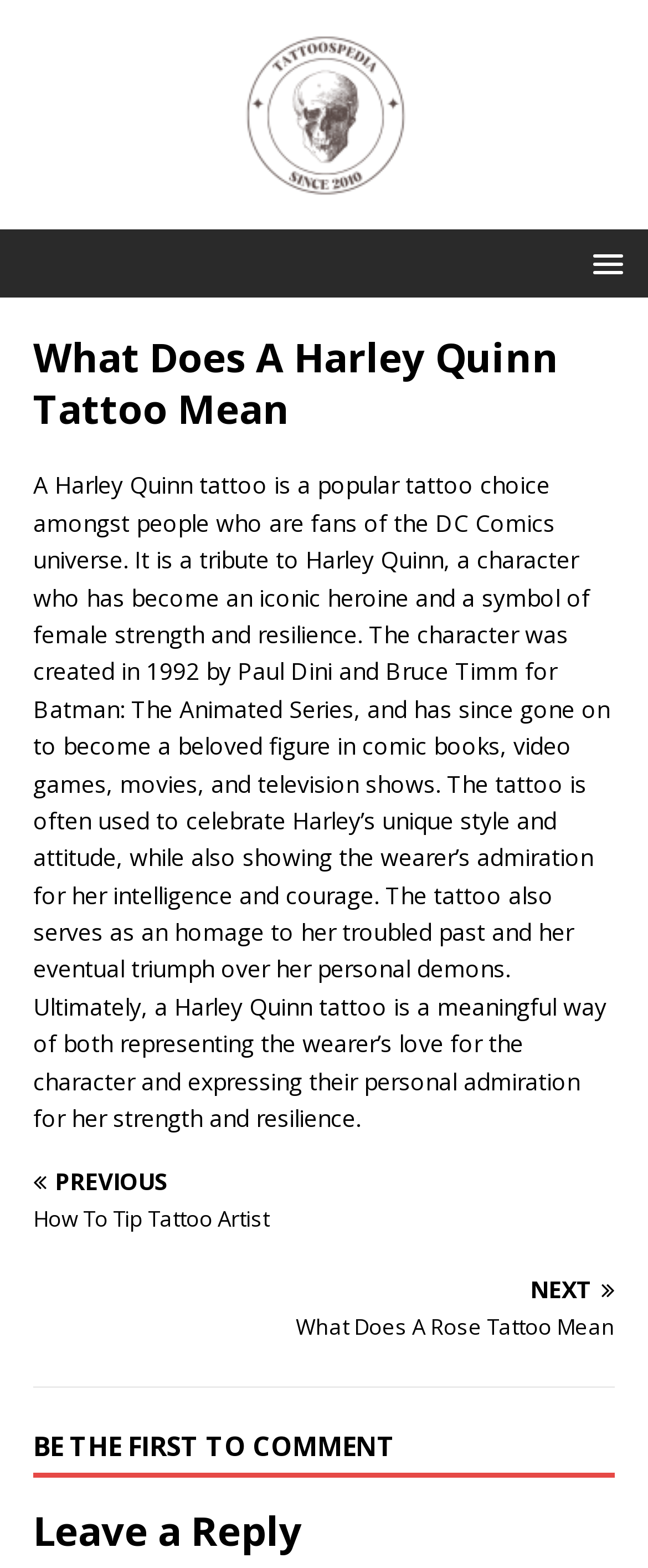Based on what you see in the screenshot, provide a thorough answer to this question: Who created Harley Quinn?

According to the webpage, Harley Quinn was created in 1992 by Paul Dini and Bruce Timm for Batman: The Animated Series.